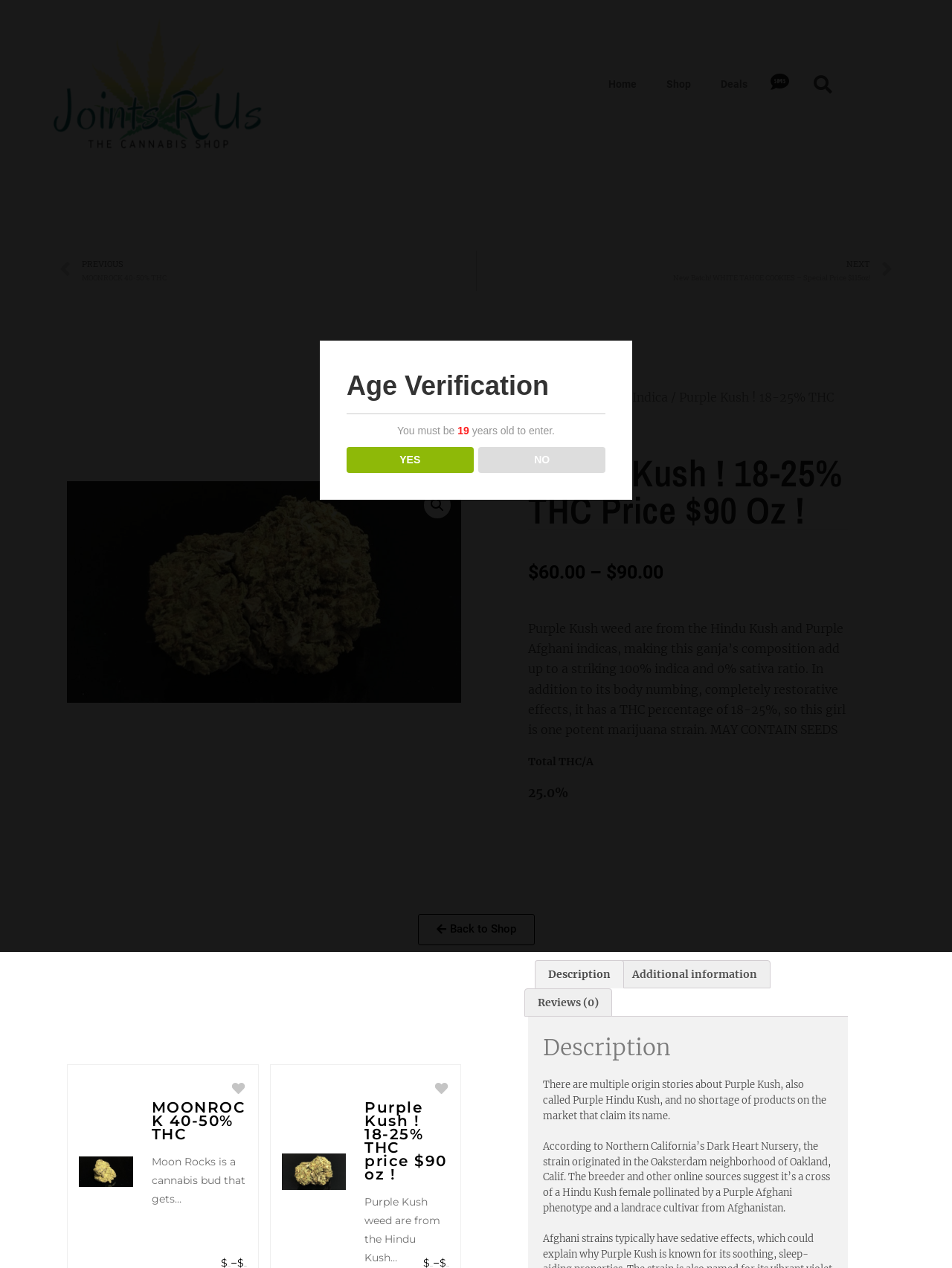Pinpoint the bounding box coordinates of the clickable element needed to complete the instruction: "Go to the Shop page". The coordinates should be provided as four float numbers between 0 and 1: [left, top, right, bottom].

[0.684, 0.053, 0.741, 0.08]